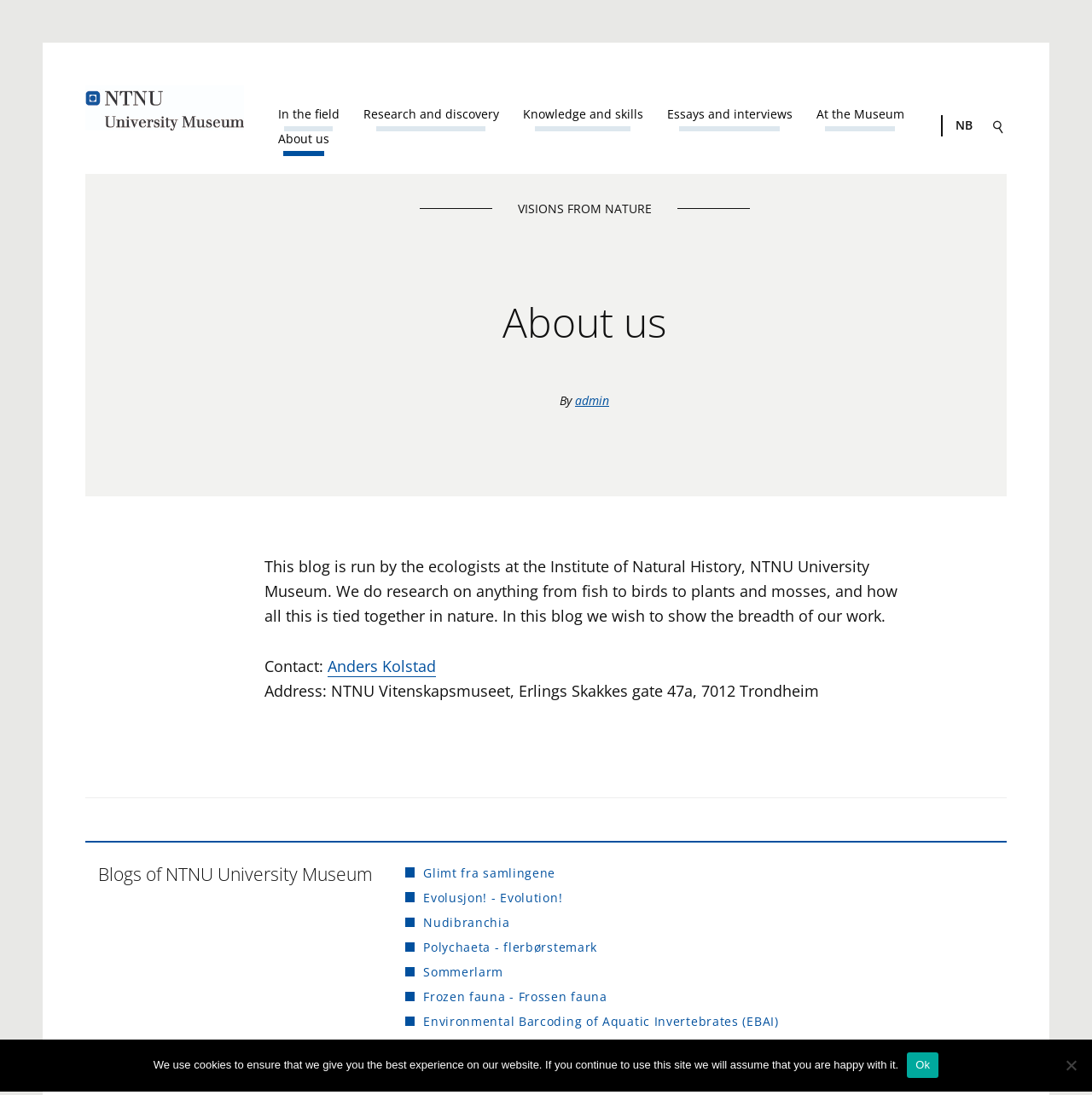Bounding box coordinates are specified in the format (top-left x, top-left y, bottom-right x, bottom-right y). All values are floating point numbers bounded between 0 and 1. Please provide the bounding box coordinate of the region this sentence describes: Knowledge and skills

[0.479, 0.097, 0.589, 0.111]